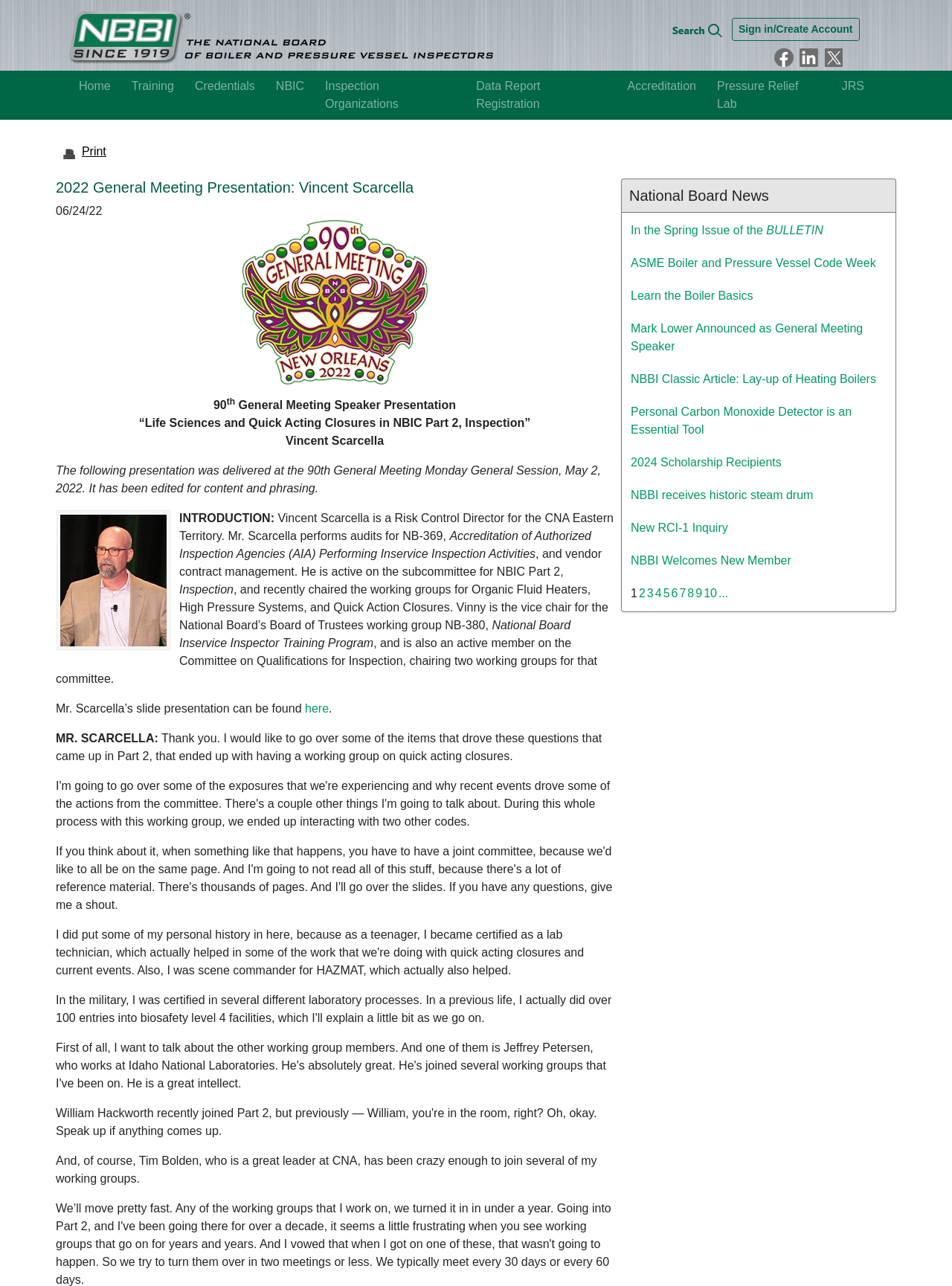Identify the bounding box for the given UI element using the description provided. Coordinates should be in the format (top-left x, top-left y, bottom-right x, bottom-right y) and must be between 0 and 1. Here is the description: parent_node: Sign in/Create Account

[0.712, 0.016, 0.769, 0.03]